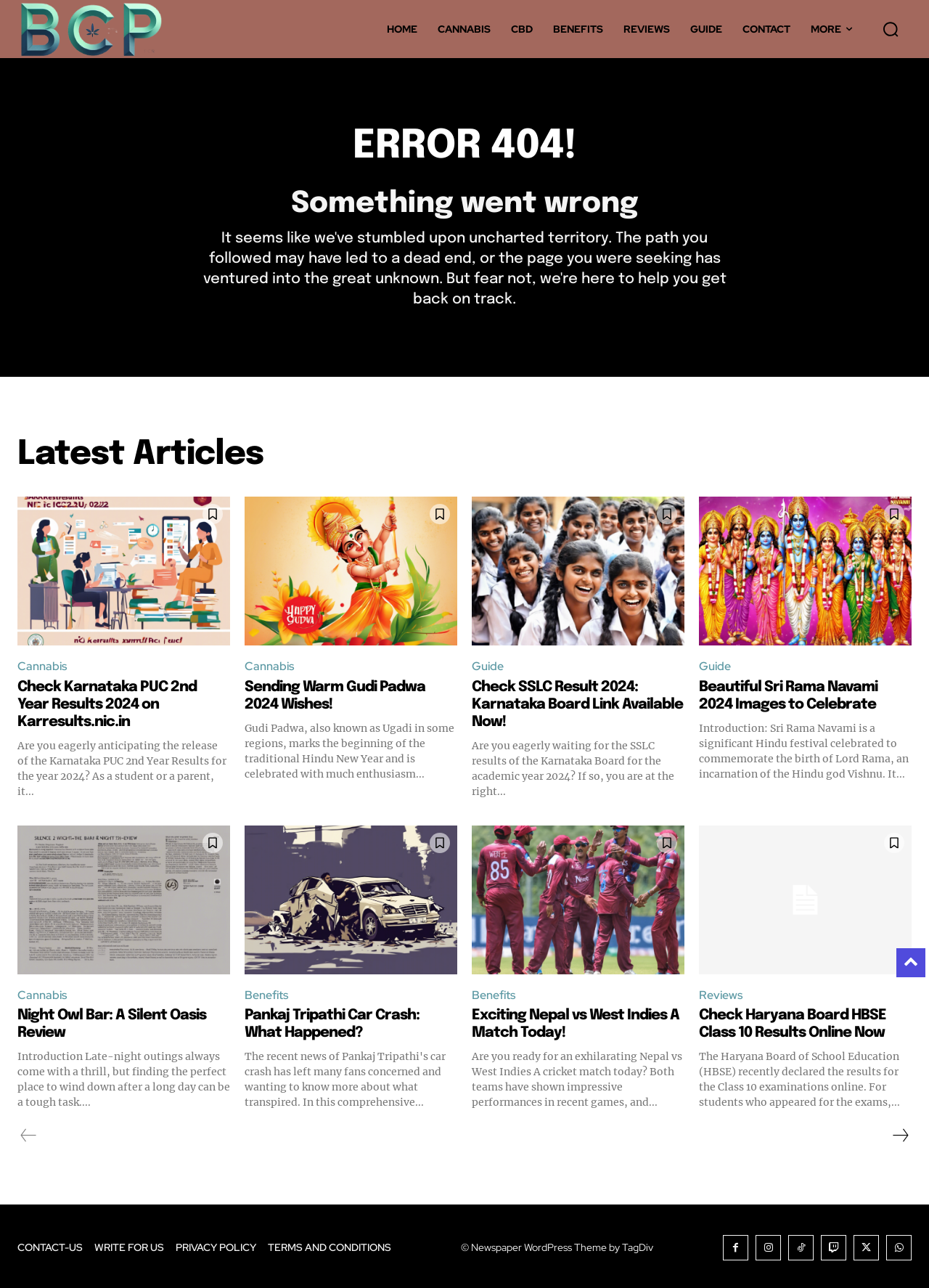What is the purpose of the button with the image of a magnifying glass?
Based on the visual content, answer with a single word or a brief phrase.

Search